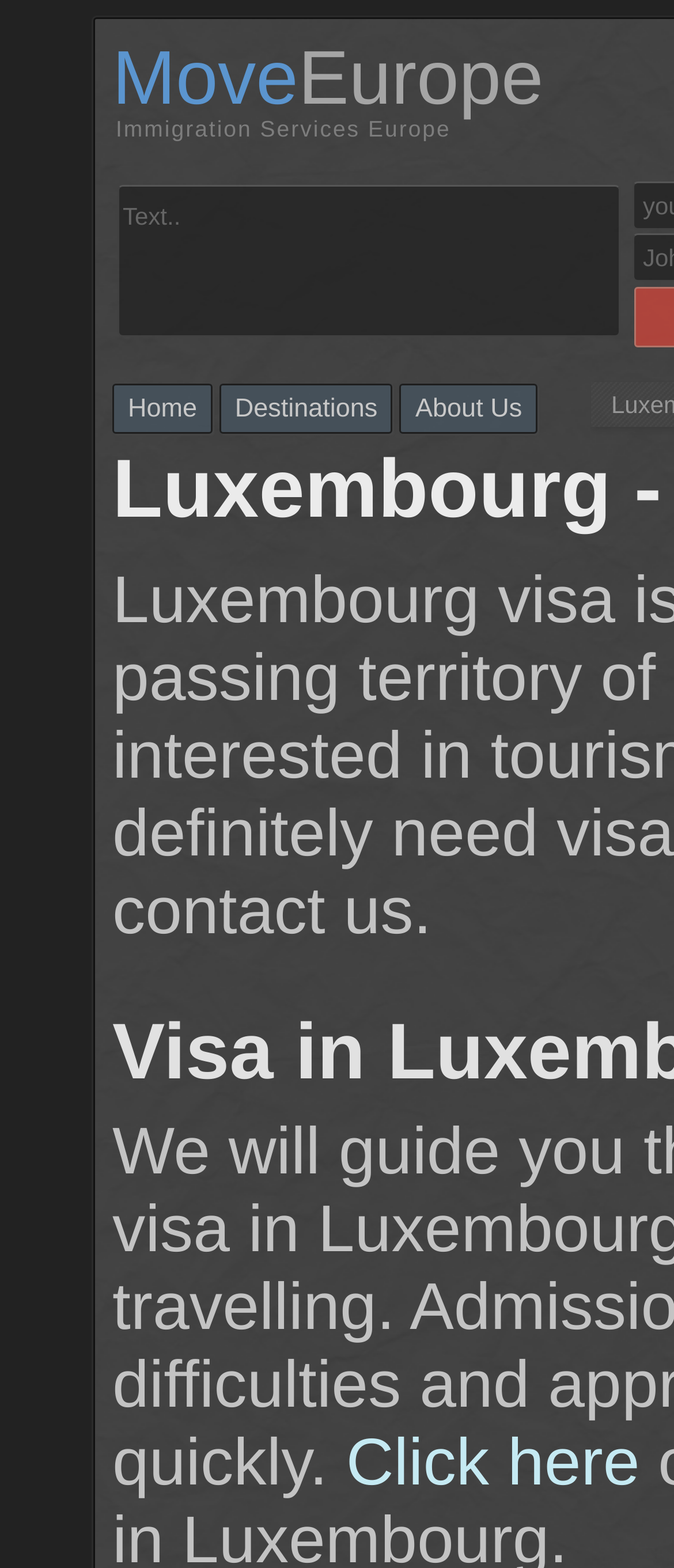Can you give a comprehensive explanation to the question given the content of the image?
How many main navigation links are there?

There are three main navigation links on the webpage, which are 'Home', 'Destinations', and 'About Us', located horizontally across the top of the page.